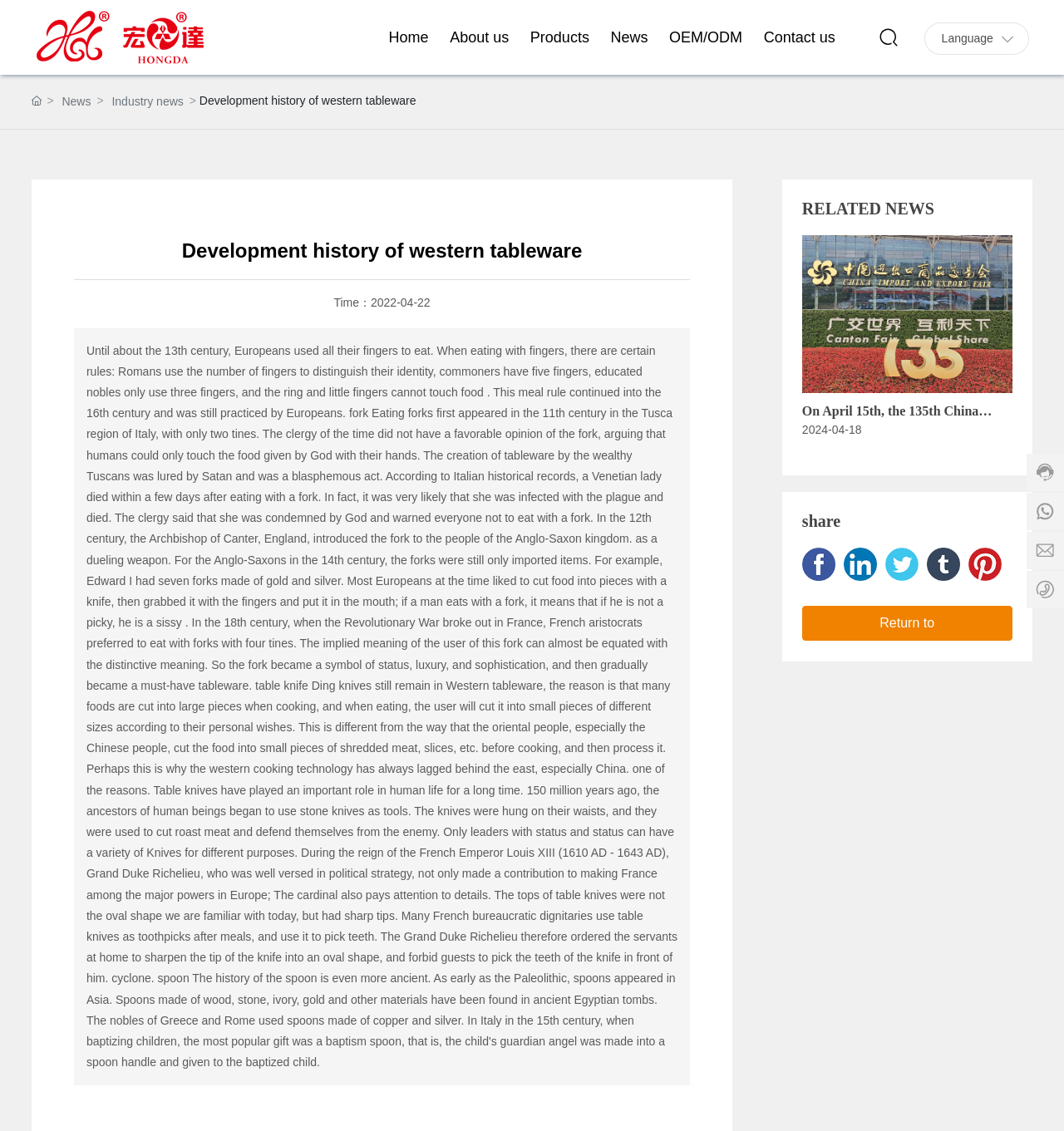Articulate a complete and detailed caption of the webpage elements.

The webpage is about Jieyang Hongda Stainless Steel Industrial Co., Ltd., a company that produces European tableware. At the top, there are several links to different sections of the website, including "Home", "About us", "Products", "News", "OEM/ODM", and "Contact us". To the right of these links, there is a language selection option with a flag icon.

Below the top navigation bar, there is a large section dedicated to the development history of western tableware. This section has a title and a brief description, accompanied by a horizontal separator line.

On the left side of the page, there are several news links, including "News" and "Industry news". Below these links, there is a news article with a title, "On April 15th, the 135th China Import and Export Fair...". The article has a brief summary and a "share" option with links to social media platforms such as Facebook, Linkedin, Twitter, Tumblr, and Pinterest.

To the right of the news article, there is a section with contact information, including phone numbers and email addresses. There are also several icons representing different communication methods, such as WeChat and WhatsApp.

At the bottom of the page, there is a "Return to" link and several images, possibly representing the company's products or services.